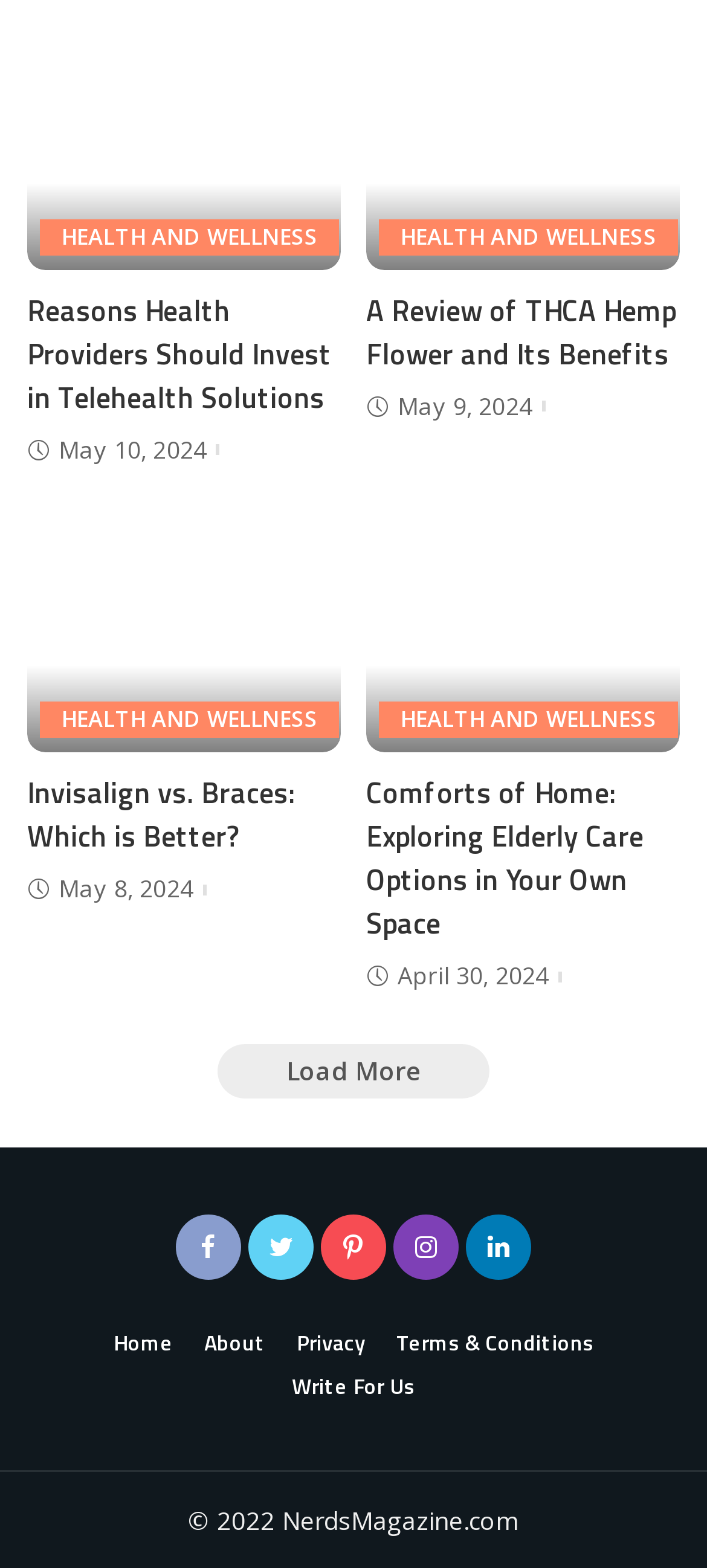Determine the bounding box coordinates of the region I should click to achieve the following instruction: "Explore the 'Comforts of Home: Exploring Elderly Care Options in Your Own Space' article". Ensure the bounding box coordinates are four float numbers between 0 and 1, i.e., [left, top, right, bottom].

[0.518, 0.492, 0.962, 0.603]